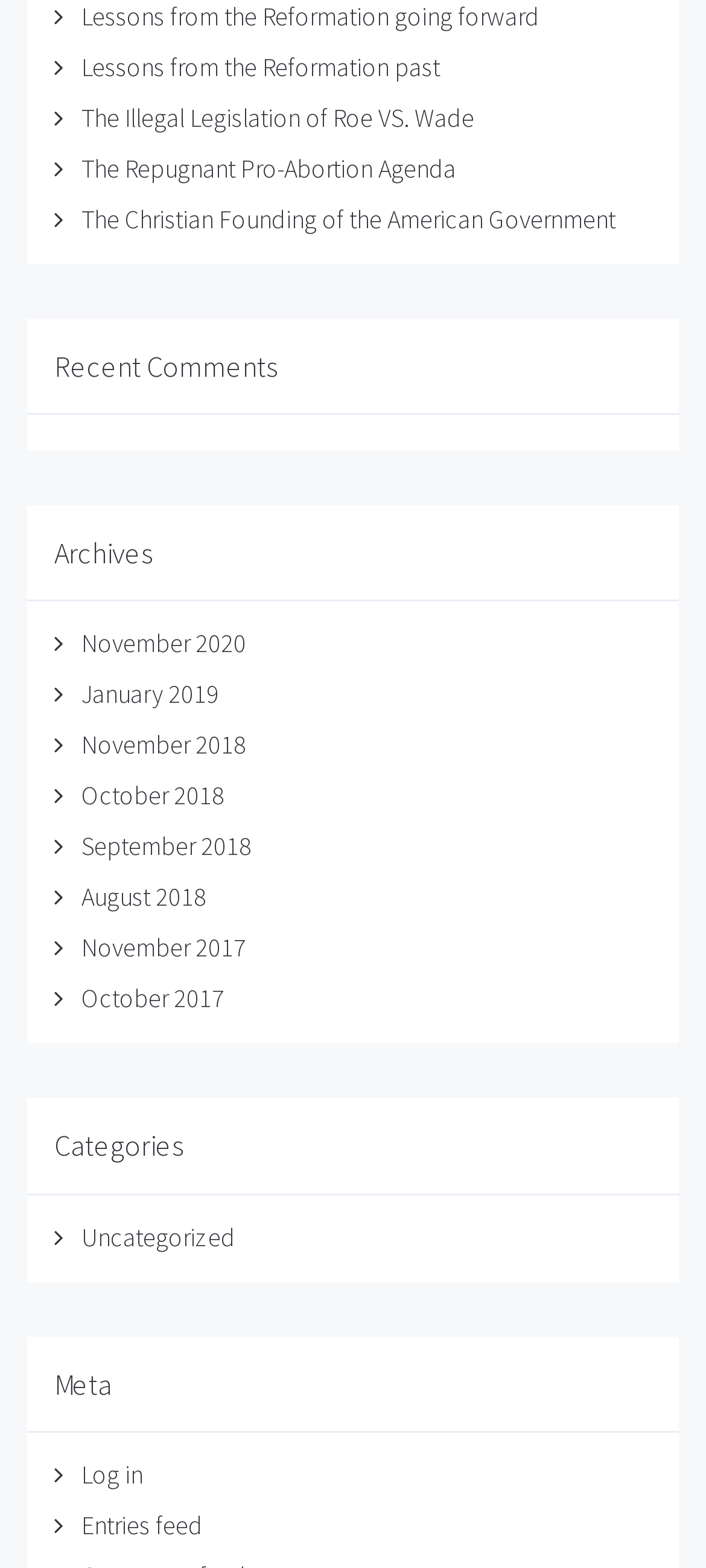How many headings are on the webpage?
Give a detailed response to the question by analyzing the screenshot.

I counted the number of headings on the webpage, which are 'Recent Comments', 'Archives', 'Categories', and 'Meta', totaling 4 headings.